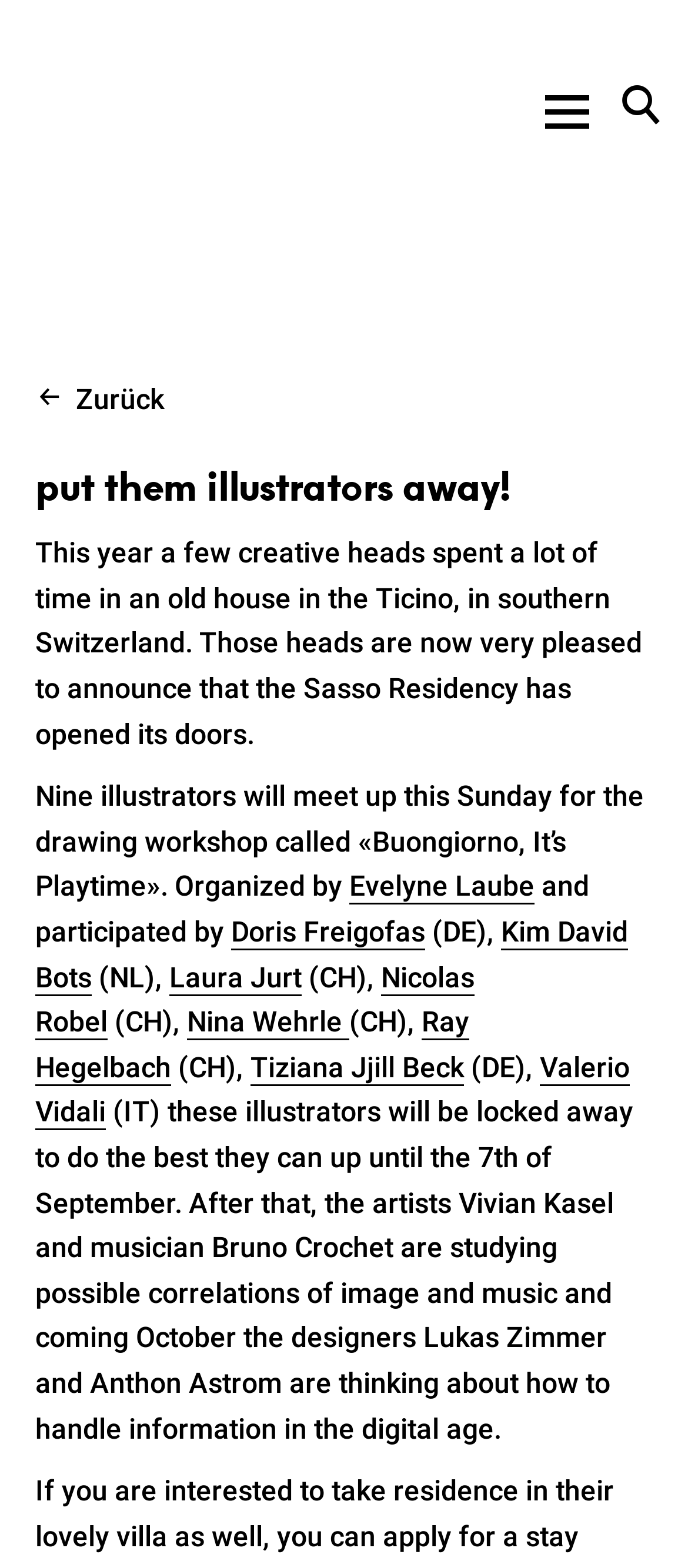What is the name of the musician mentioned on the webpage?
Your answer should be a single word or phrase derived from the screenshot.

Bruno Crochet